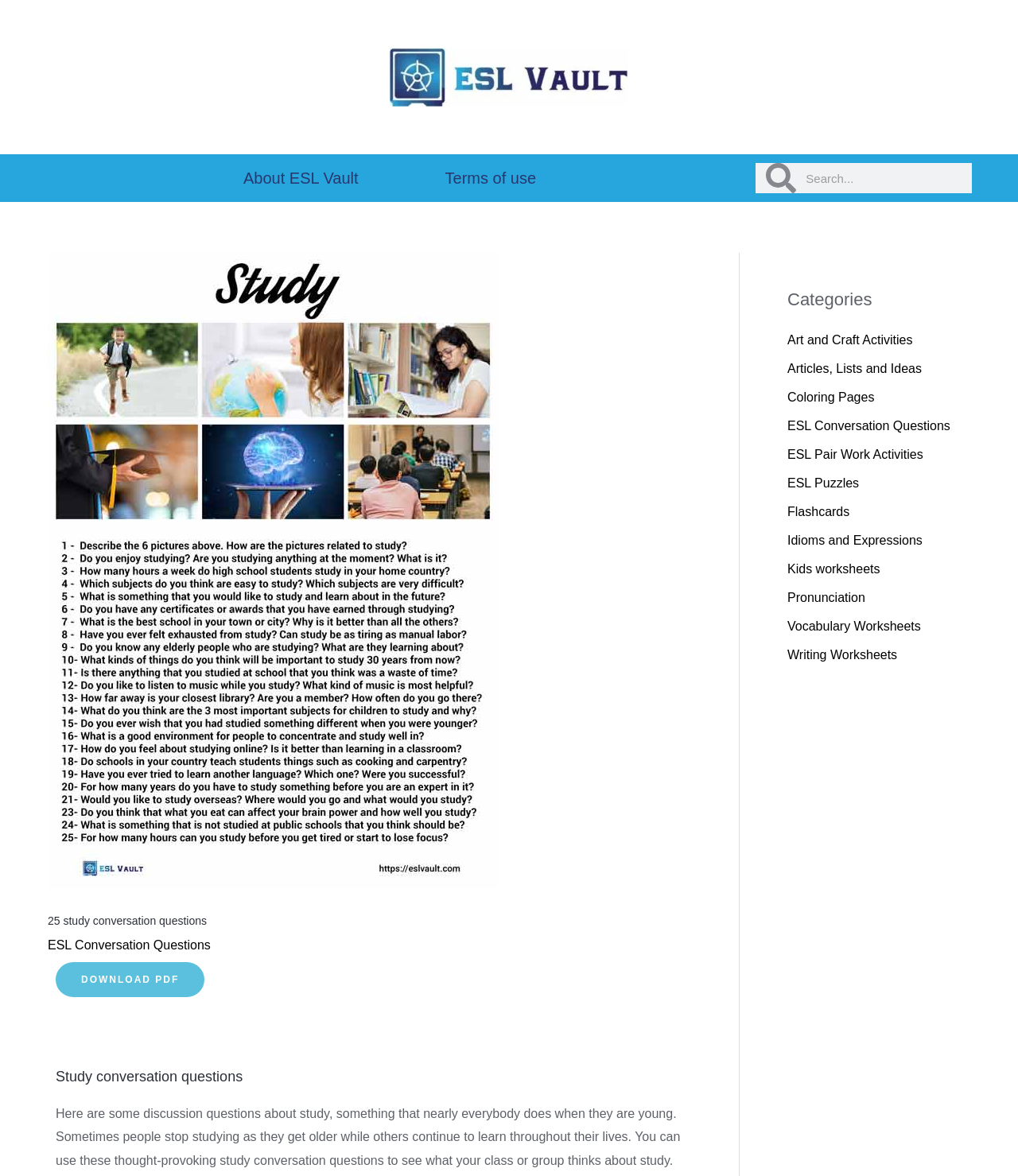Create a detailed description of the webpage's content and layout.

This webpage is about ESL (English as a Second Language) conversation questions, specifically focusing on study-related topics. At the top, there are three links: one empty link, "About ESL Vault", and "Terms of use". Next to these links, there is a search bar with a "Search" label. 

Below the top section, there is a header area with an image and a heading that reads "25 study conversation questions". This is followed by a link to "ESL Conversation Questions". 

The main content of the page starts with a link to "DOWNLOAD PDF" and a heading that says "Study conversation questions". Below this, there is a paragraph of text that explains the purpose of the conversation questions, which is to explore people's thoughts about studying. 

On the right side of the page, there is a complementary section with a heading that says "Categories". This section contains a list of 14 links to different categories, such as "Art and Craft Activities", "ESL Conversation Questions", and "Vocabulary Worksheets".